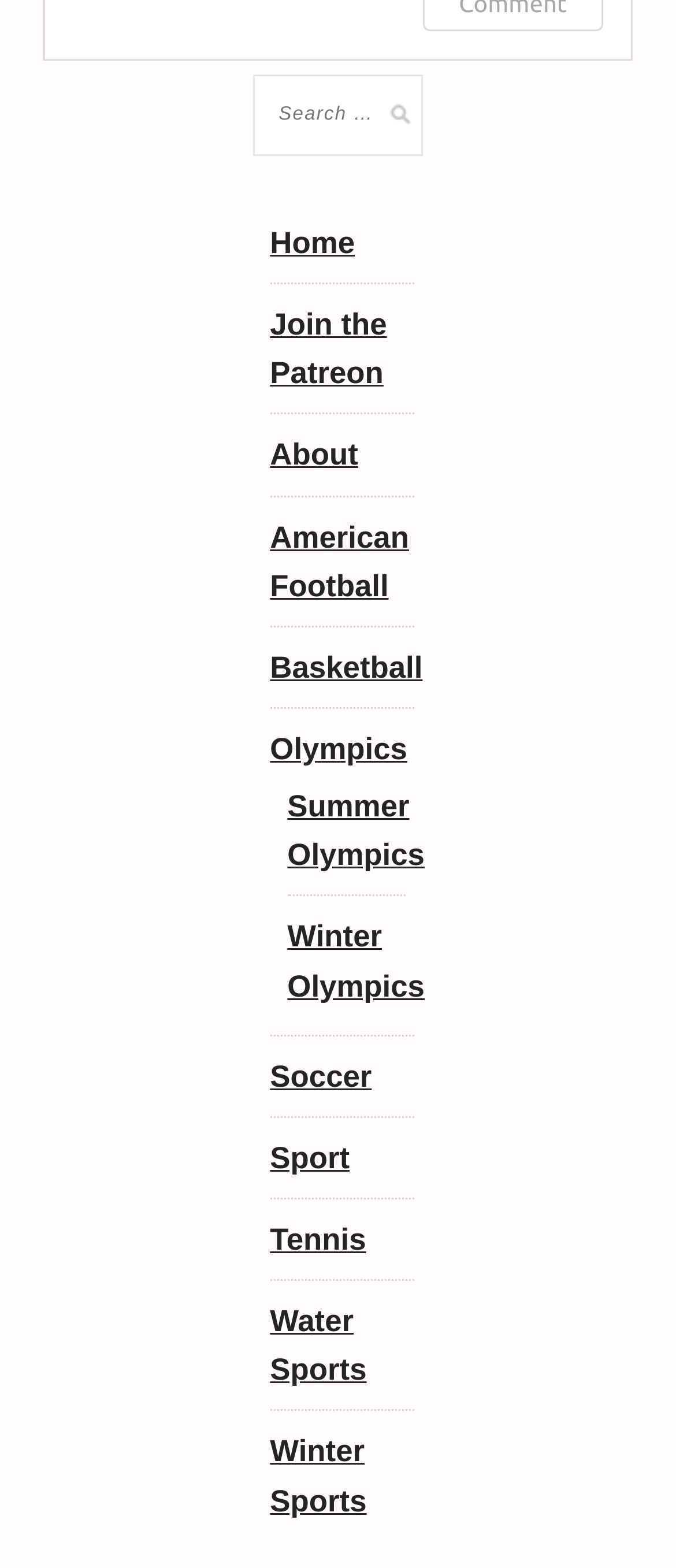Respond to the following question with a brief word or phrase:
What is the last sport listed on the webpage?

Winter Sports